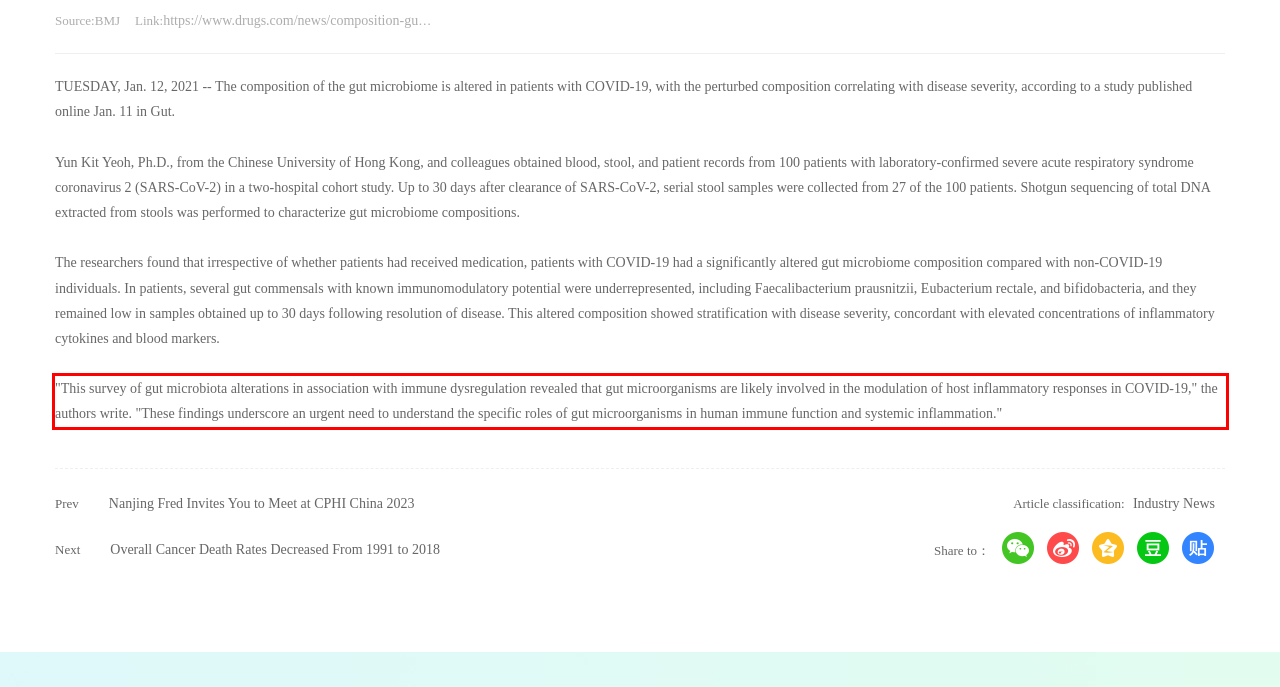Examine the webpage screenshot and use OCR to obtain the text inside the red bounding box.

"This survey of gut microbiota alterations in association with immune dysregulation revealed that gut microorganisms are likely involved in the modulation of host inflammatory responses in COVID-19," the authors write. "These findings underscore an urgent need to understand the specific roles of gut microorganisms in human immune function and systemic inflammation."